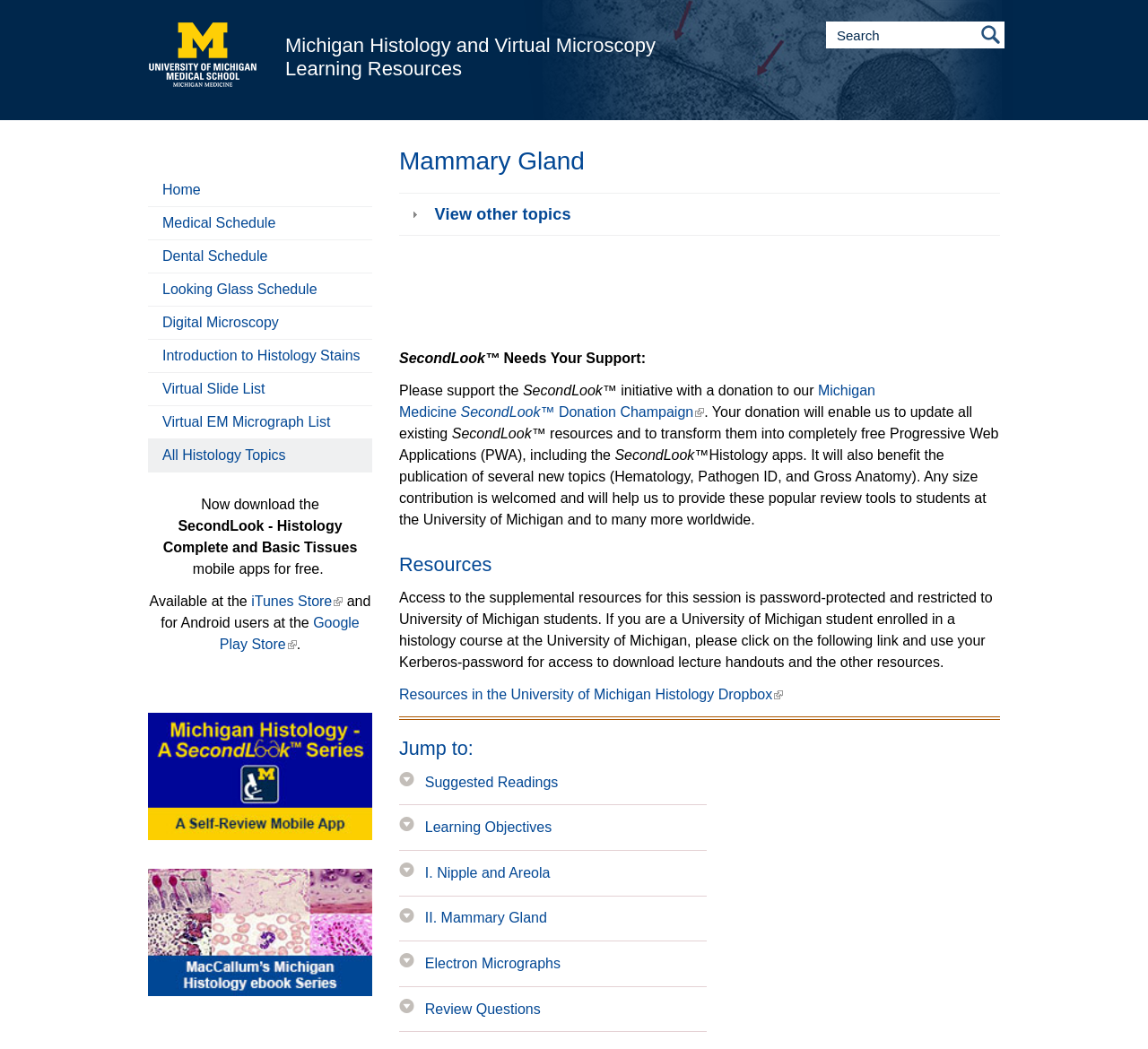Identify the bounding box coordinates of the area that should be clicked in order to complete the given instruction: "Search for histology resources". The bounding box coordinates should be four float numbers between 0 and 1, i.e., [left, top, right, bottom].

[0.72, 0.021, 0.875, 0.046]